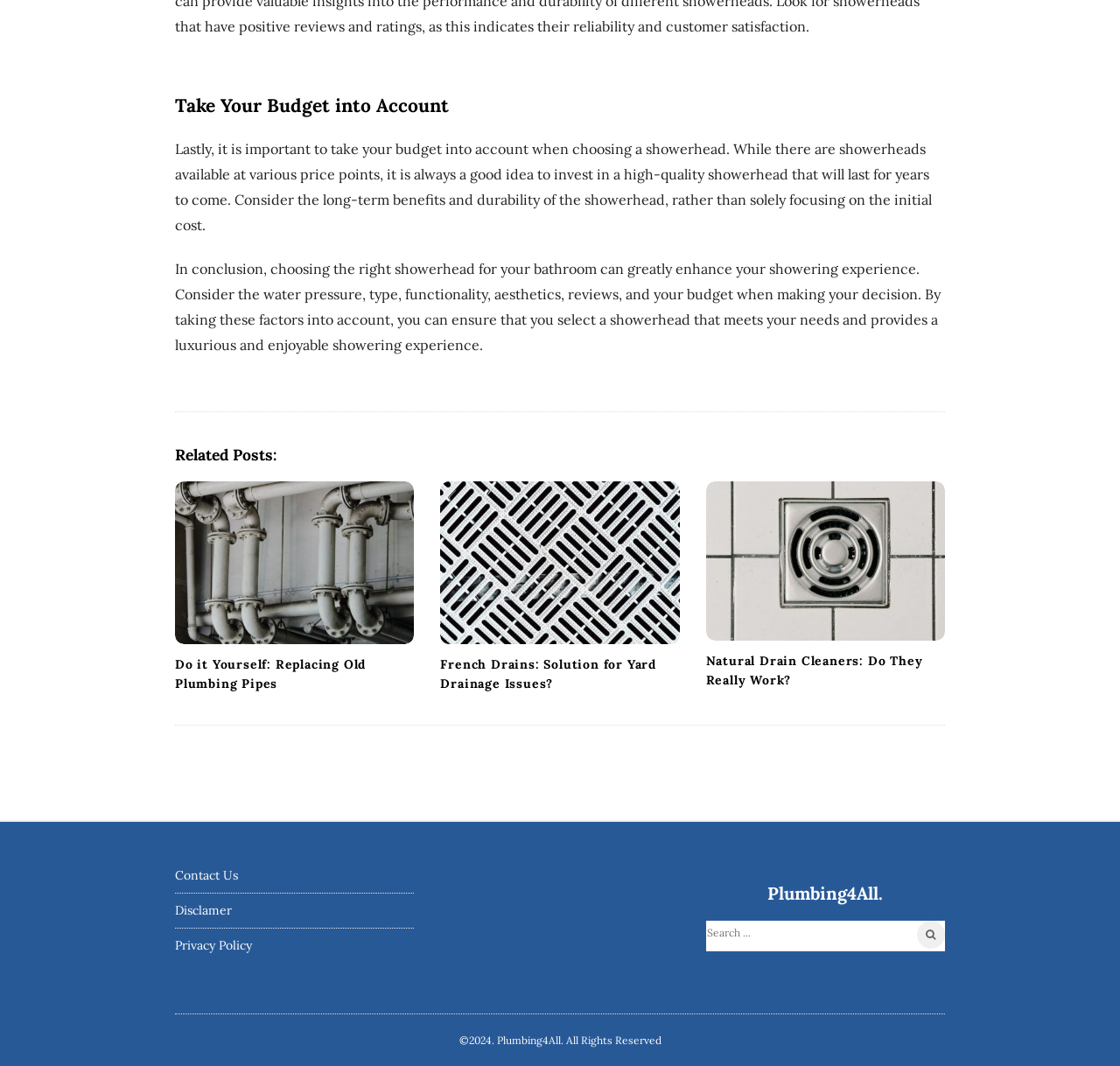Specify the bounding box coordinates of the region I need to click to perform the following instruction: "Read 'Do it Yourself: Replacing Old Plumbing Pipes'". The coordinates must be four float numbers in the range of 0 to 1, i.e., [left, top, right, bottom].

[0.156, 0.614, 0.37, 0.651]